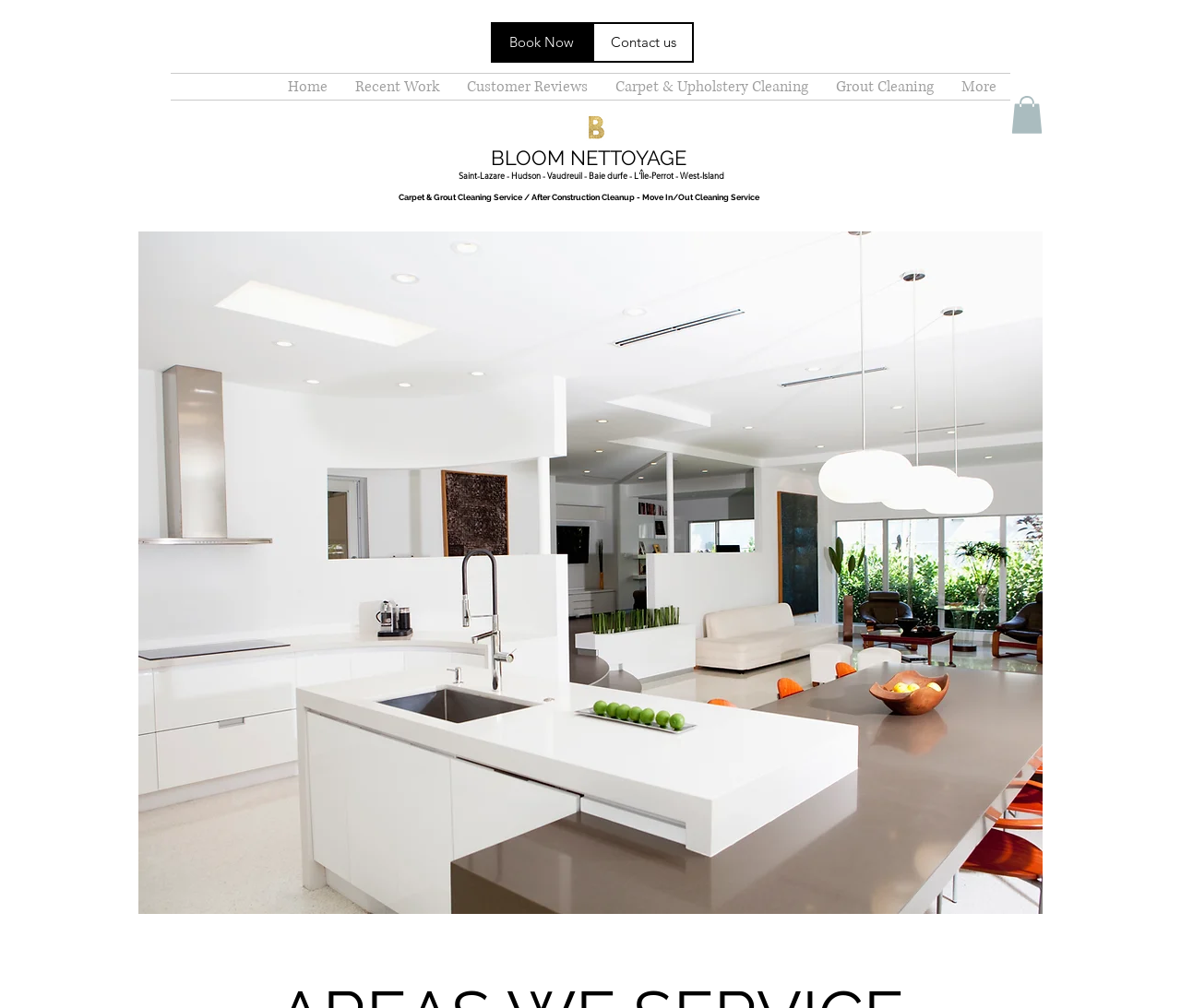Generate a thorough description of the webpage.

The webpage appears to be a service-based website, specifically for a cleaning company called Bloom Nettoyage. At the top, there is a navigation menu with links to different sections of the website, including "Home", "Recent Work", "Customer Reviews", "Carpet & Upholstery Cleaning", "Grout Cleaning", and "More". 

Below the navigation menu, there is a prominent heading that reads "Carpet & Grout Cleaning Service / After Construction Cleanup - Move In/Out Cleaning Service". 

To the left of the heading, there is a link to "Book Now" and another link to "Contact us". 

On the same horizontal level as the heading, there is a section that lists the areas serviced by the company, including Saint-Lazare, Hudson, Vaudreuil, Baie durfe, L'Île-Perrot, and West-Island. 

There is also a logo or branding element with the text "BLOOM NETTOYAGE" and an image of a "bb.PNG" icon. 

At the top-right corner, there is a button with an image, but its purpose is unclear.